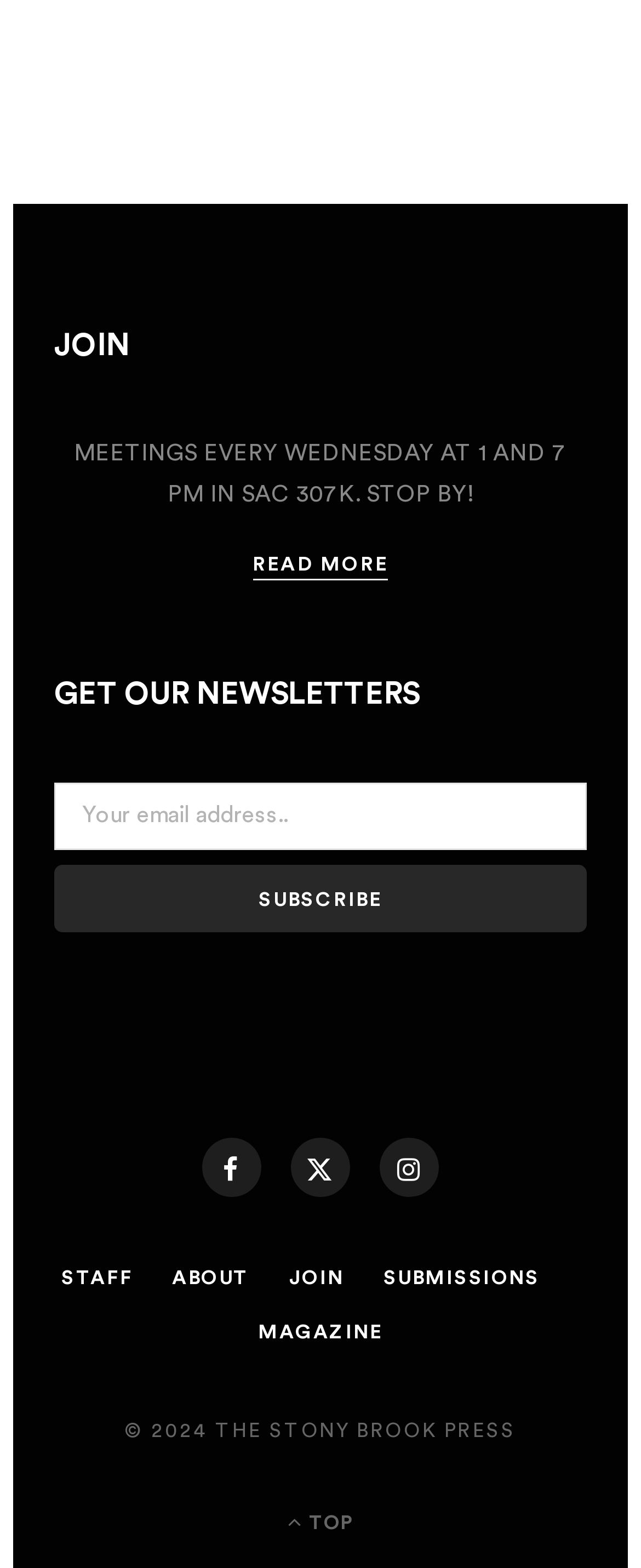Provide the bounding box coordinates of the HTML element this sentence describes: "Staff". The bounding box coordinates consist of four float numbers between 0 and 1, i.e., [left, top, right, bottom].

[0.096, 0.808, 0.207, 0.821]